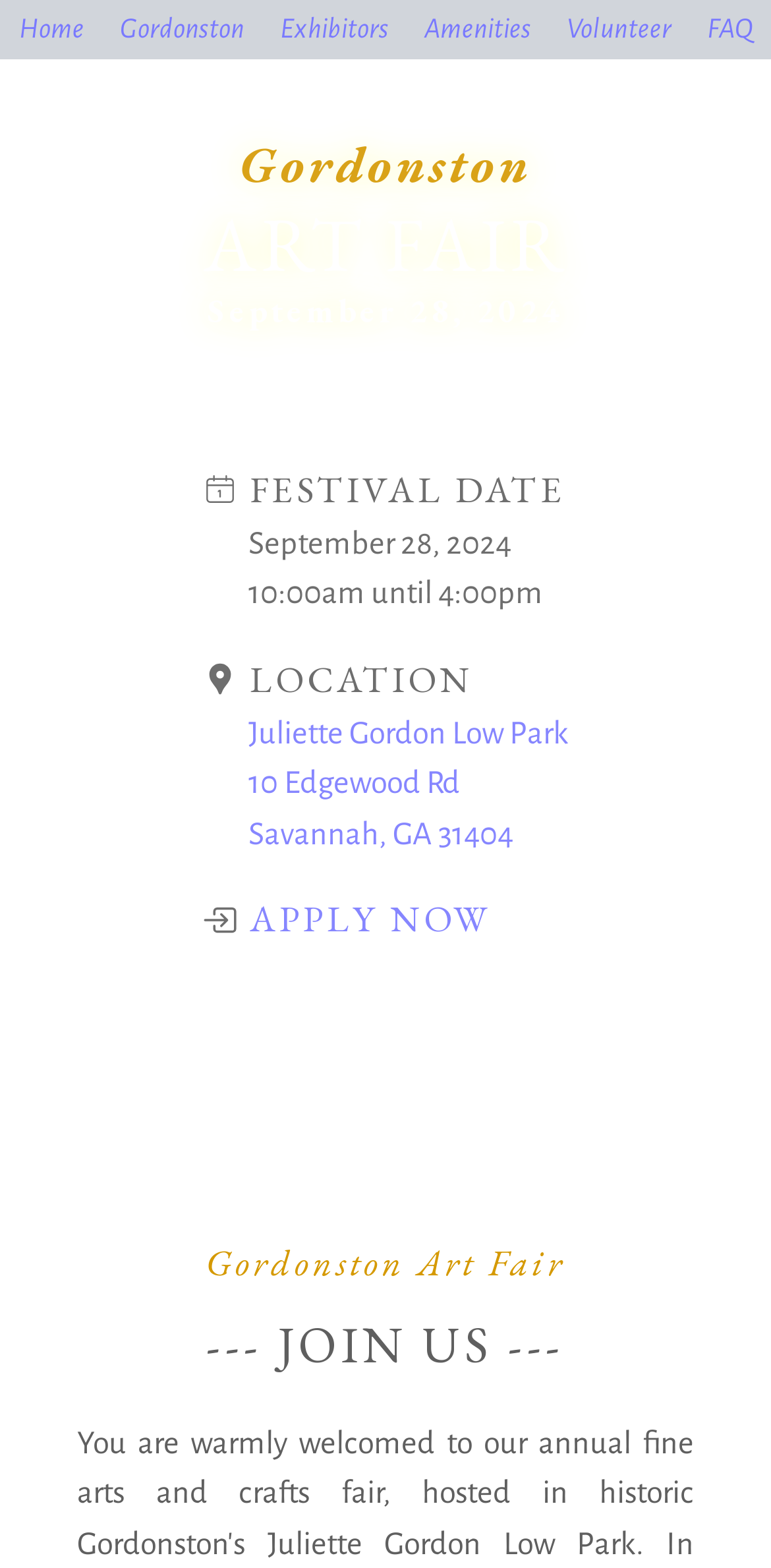Locate the bounding box coordinates of the area where you should click to accomplish the instruction: "view exhibitors".

[0.363, 0.005, 0.504, 0.032]